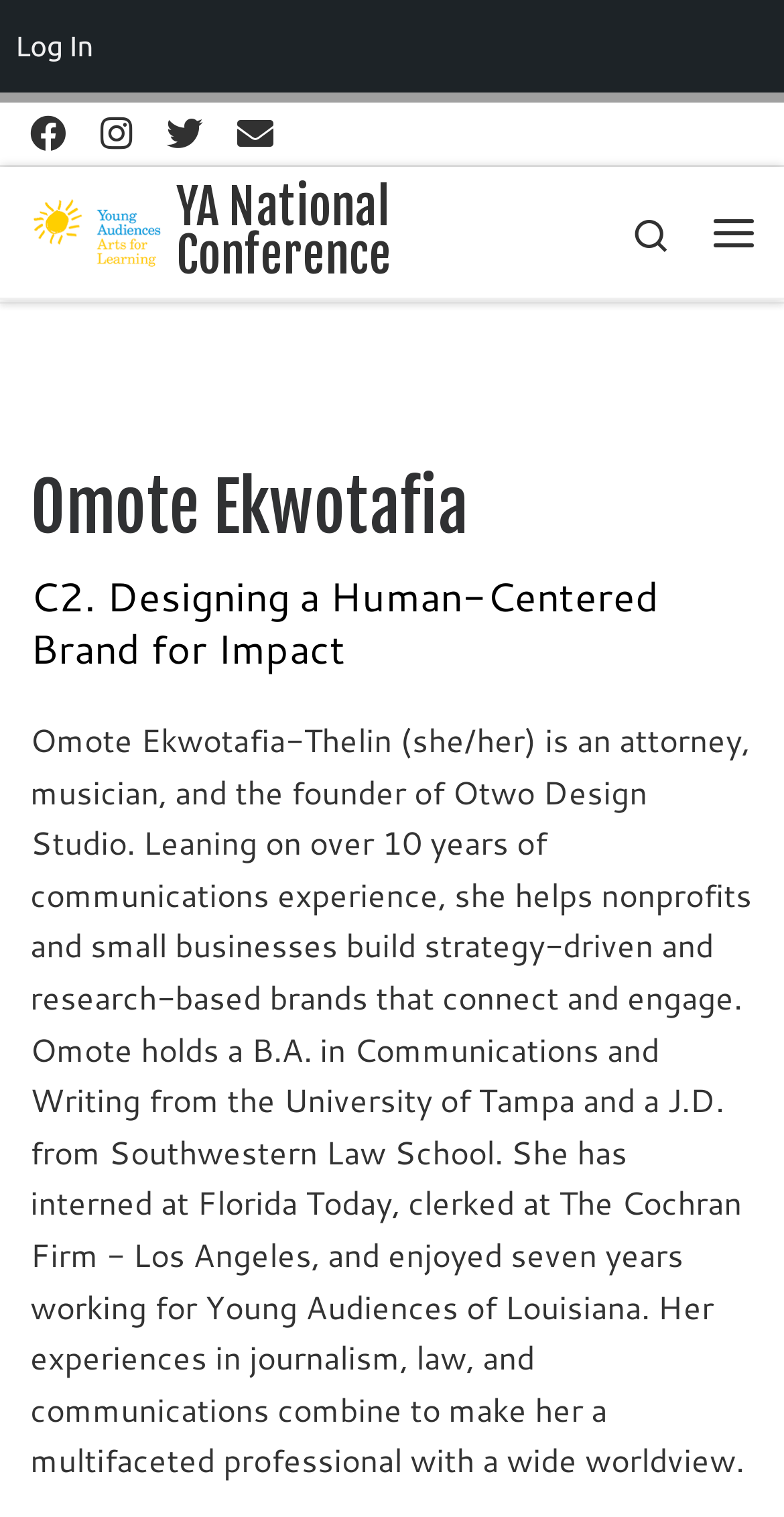What is the profession of Omote Ekwotafia?
Answer the question with as much detail as you can, using the image as a reference.

I read the bio of Omote Ekwotafia, which mentions that she is an attorney, musician, and the founder of Otwo Design Studio. Therefore, her professions are attorney and musician.